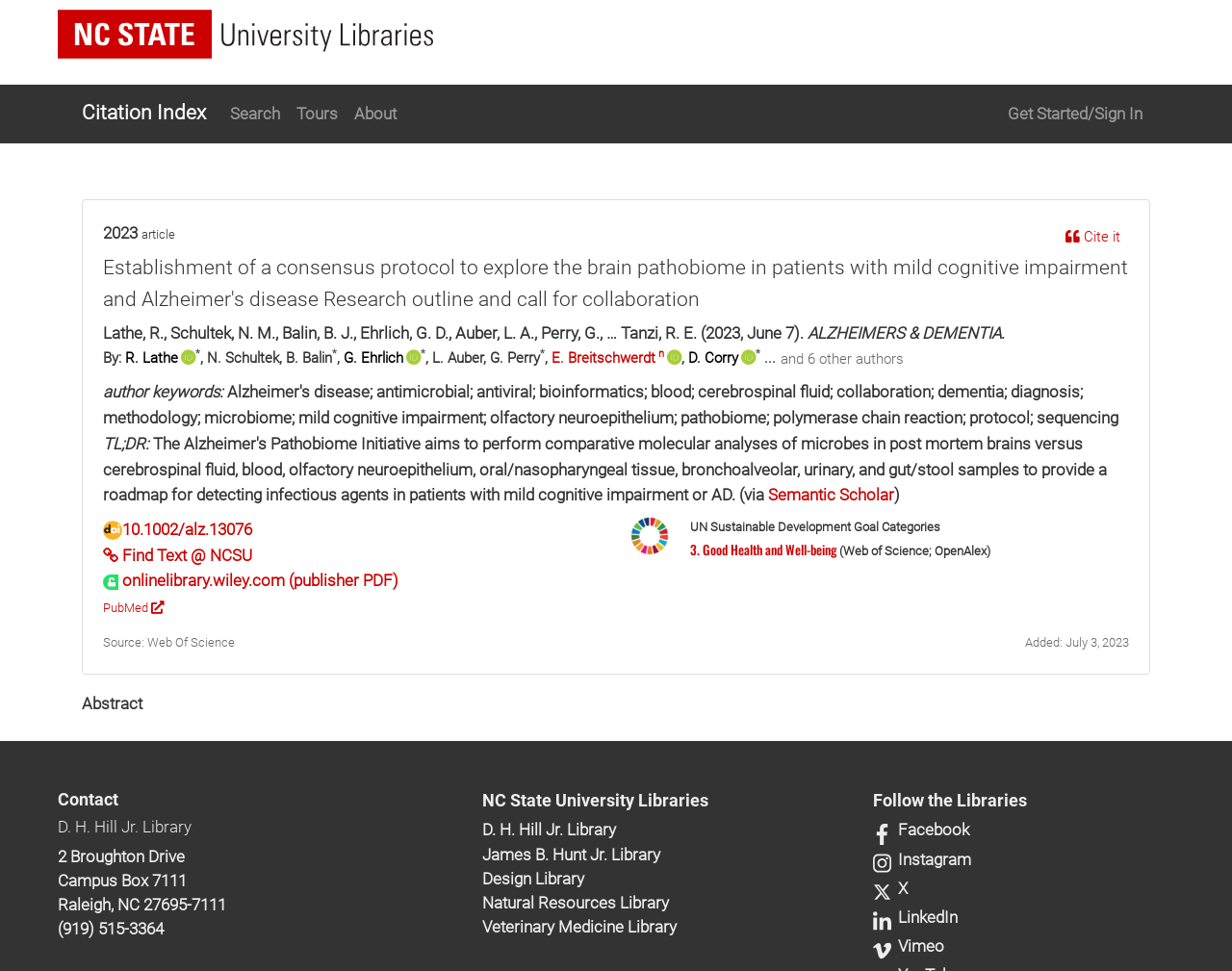Please reply to the following question with a single word or a short phrase:
What is the date the article was added?

July 3, 2023